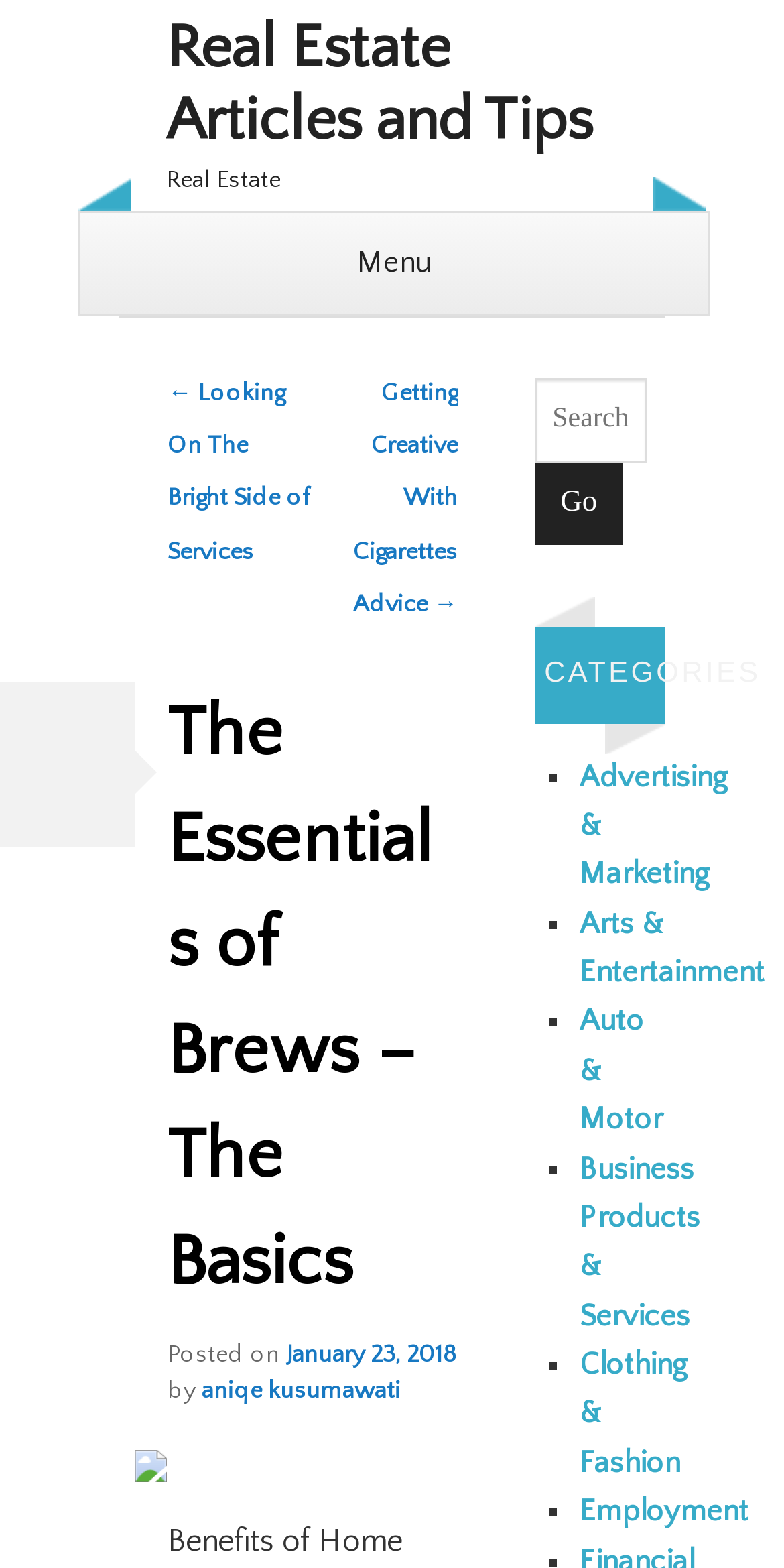Determine the bounding box for the HTML element described here: "aniqe kusumawati". The coordinates should be given as [left, top, right, bottom] with each number being a float between 0 and 1.

[0.258, 0.878, 0.511, 0.895]